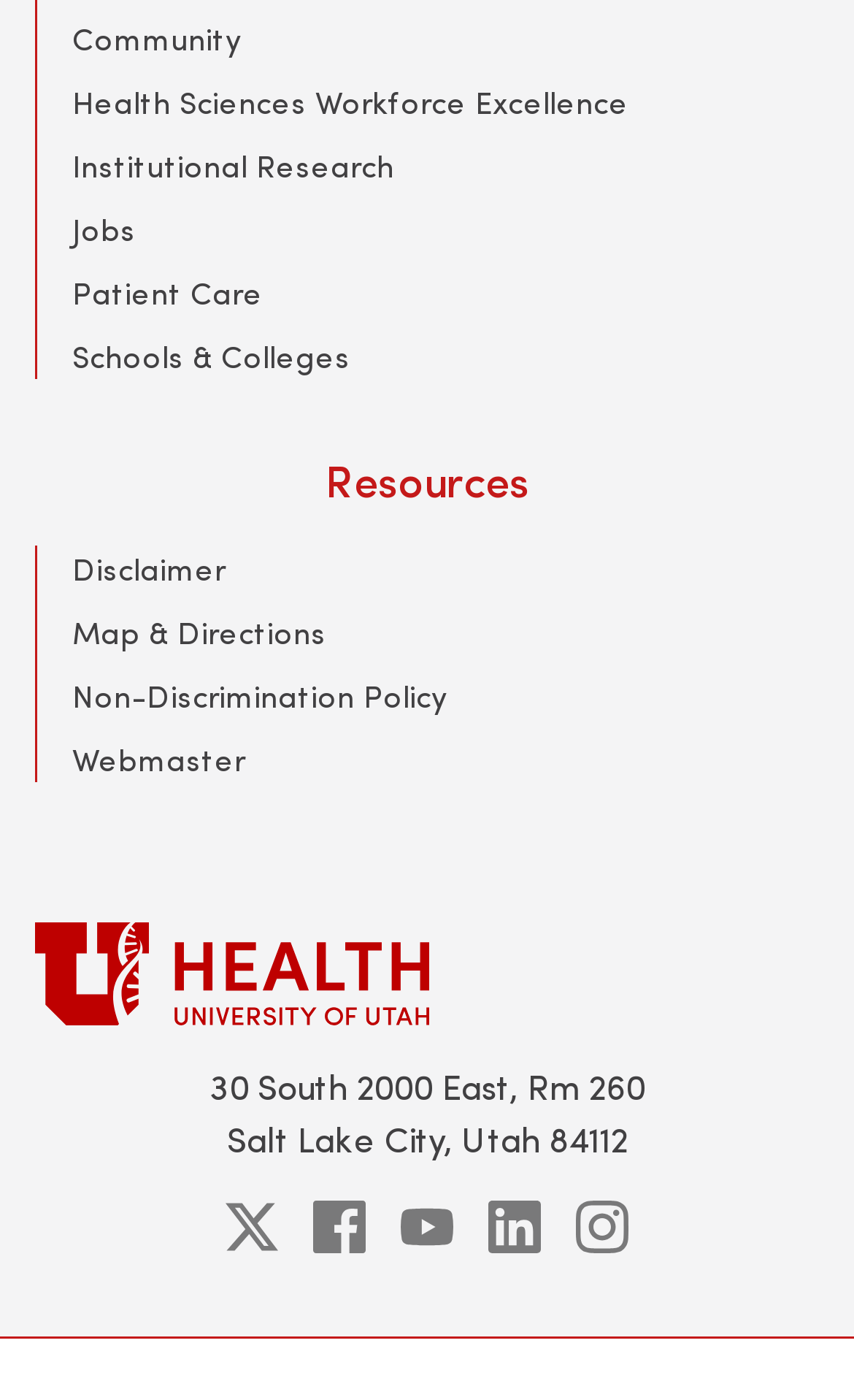What is the address of the institution?
Answer the question based on the image using a single word or a brief phrase.

30 South 2000 East, Rm 260, Salt Lake City, Utah 84112